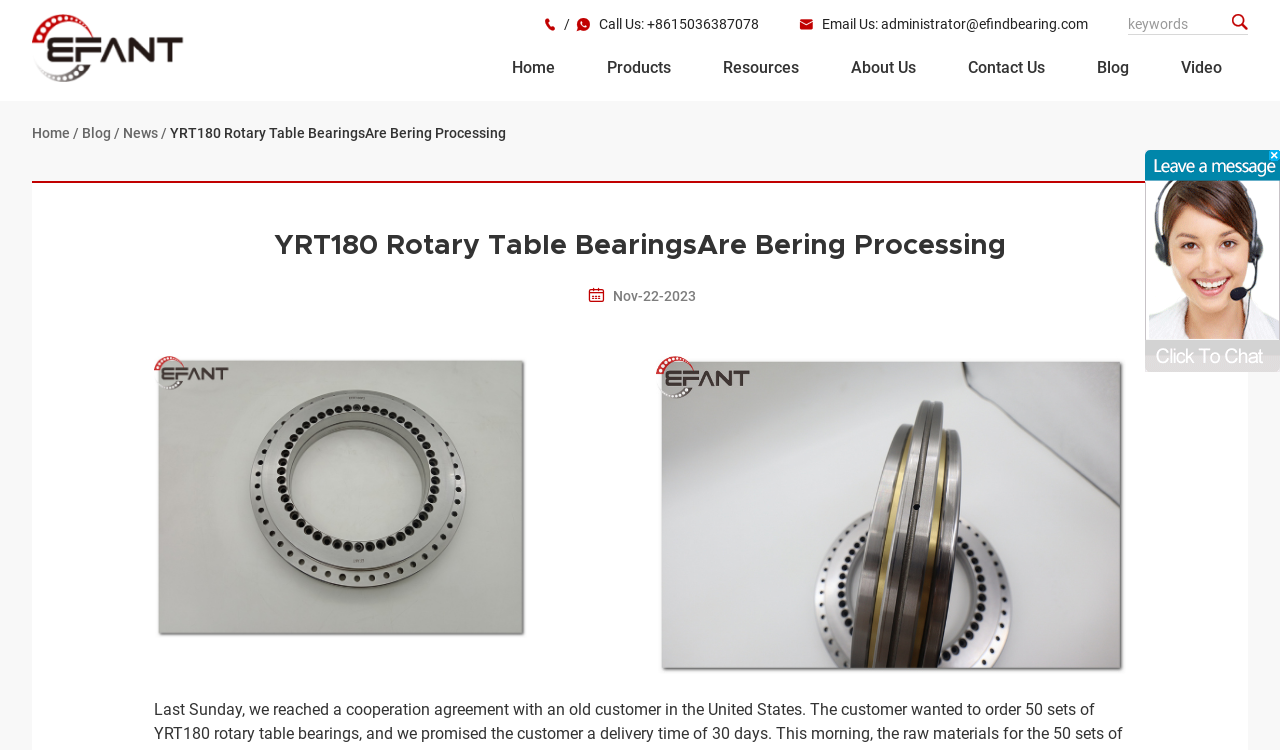Find the bounding box coordinates of the clickable element required to execute the following instruction: "Search for keywords". Provide the coordinates as four float numbers between 0 and 1, i.e., [left, top, right, bottom].

[0.881, 0.019, 0.975, 0.047]